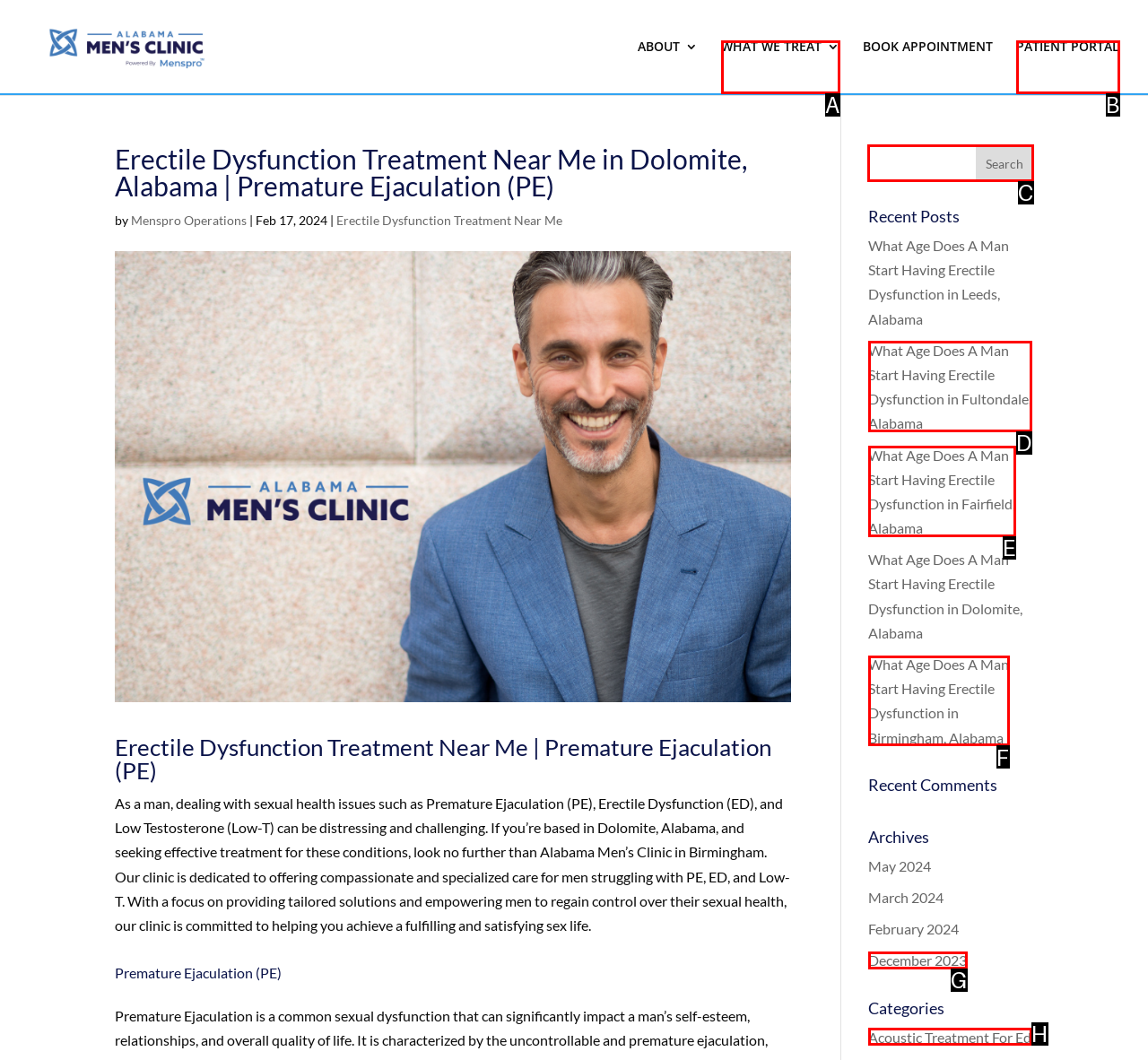Determine which UI element I need to click to achieve the following task: Search for a topic Provide your answer as the letter of the selected option.

C